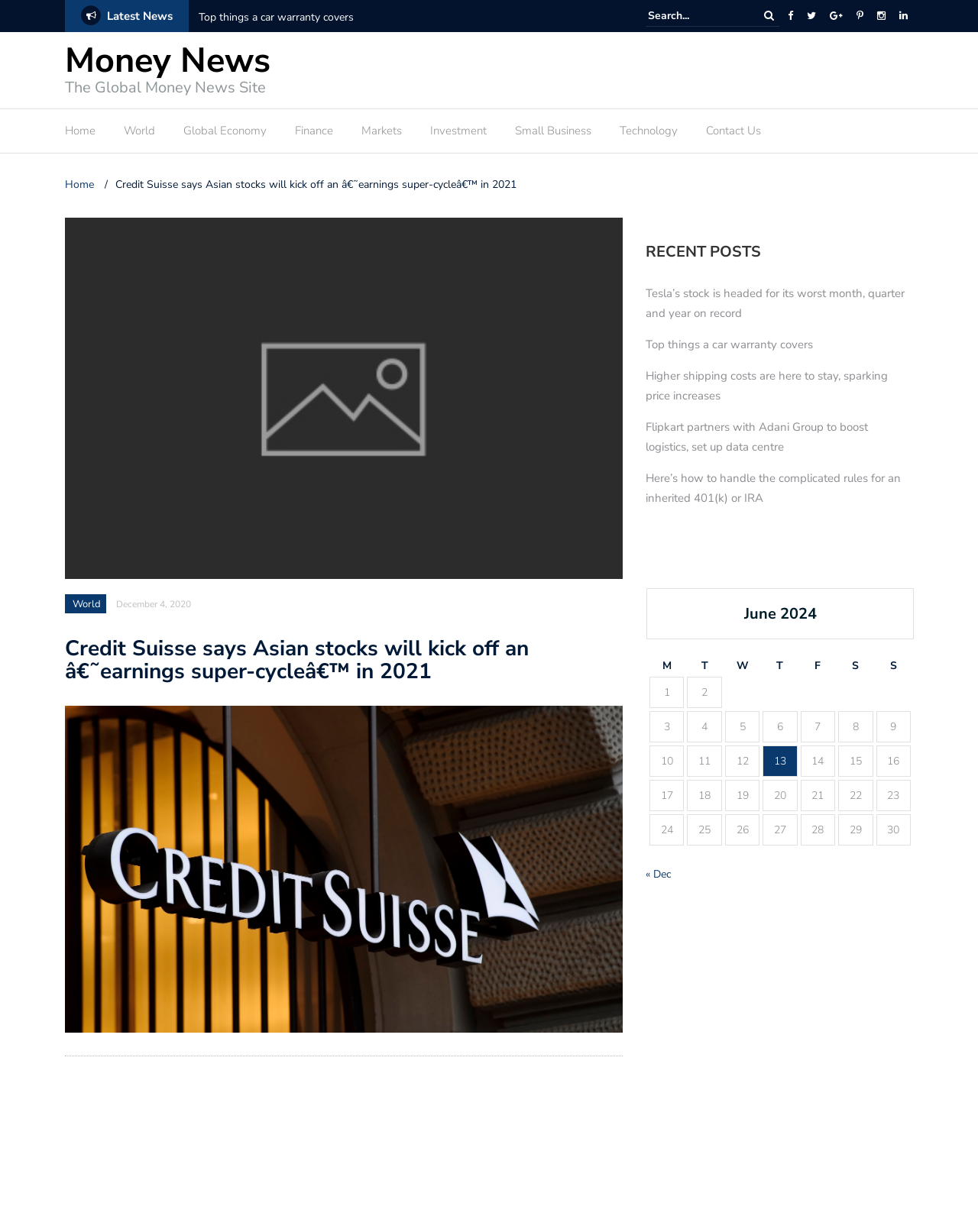How many recent posts are listed?
Based on the image, answer the question with a single word or brief phrase.

5